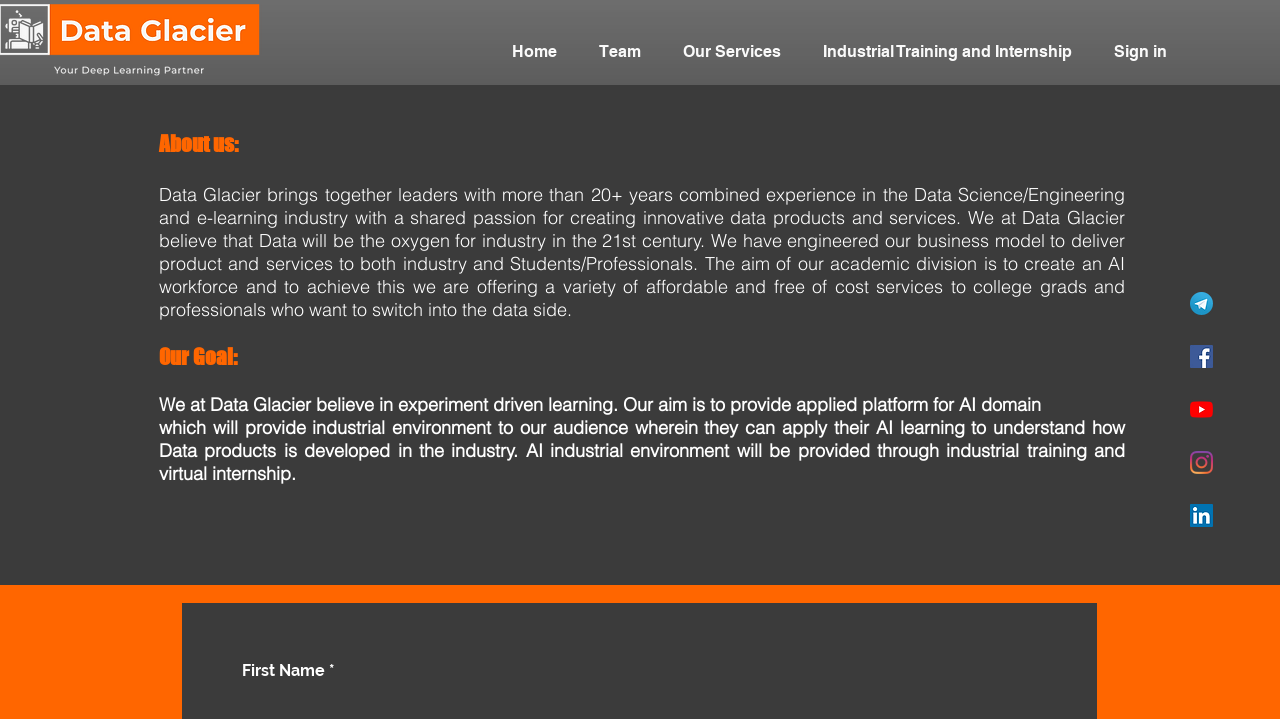Please locate the bounding box coordinates for the element that should be clicked to achieve the following instruction: "Click on Sign in". Ensure the coordinates are given as four float numbers between 0 and 1, i.e., [left, top, right, bottom].

[0.854, 0.032, 0.928, 0.111]